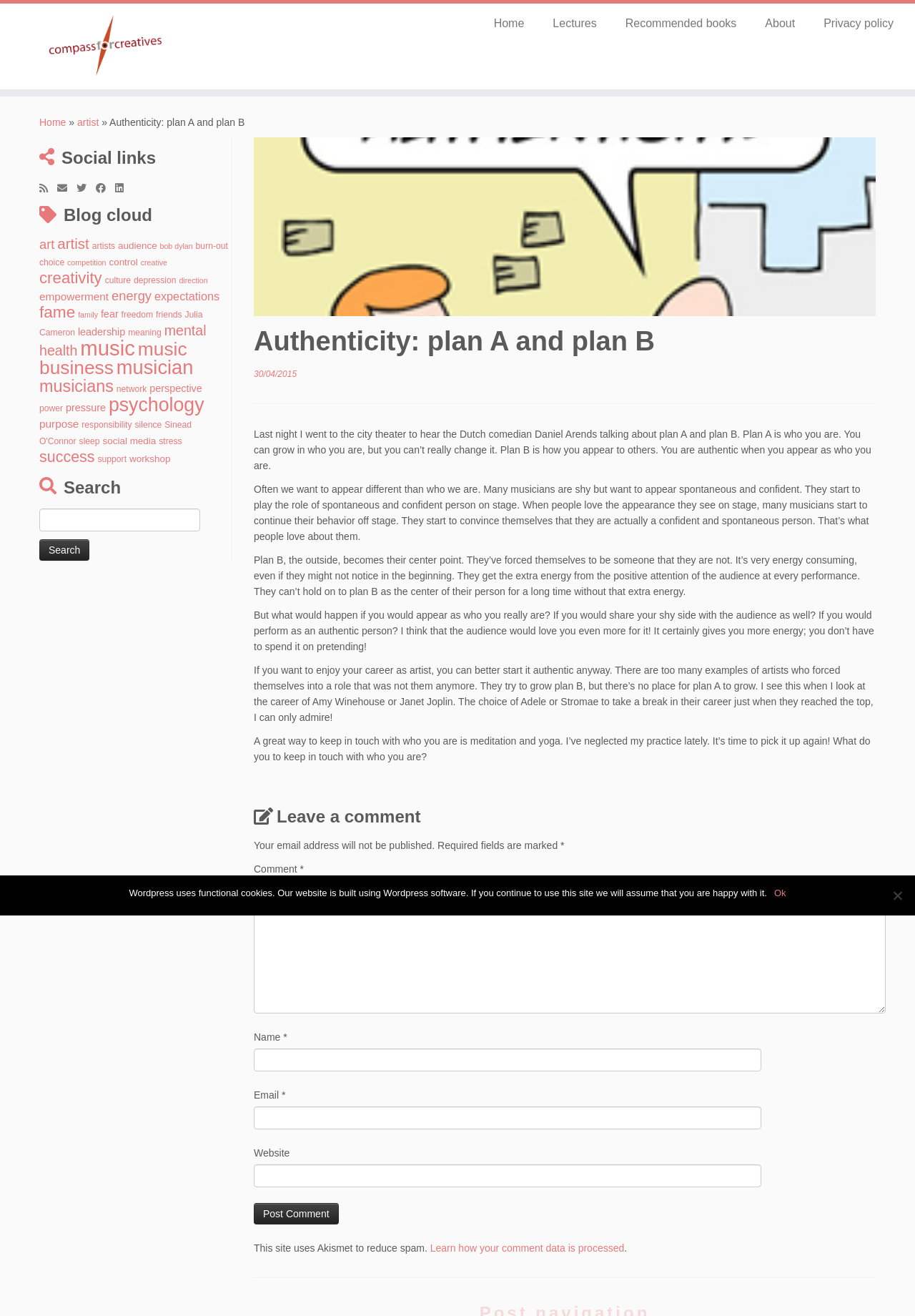Please give a concise answer to this question using a single word or phrase: 
What is the purpose of plan B?

To appear different